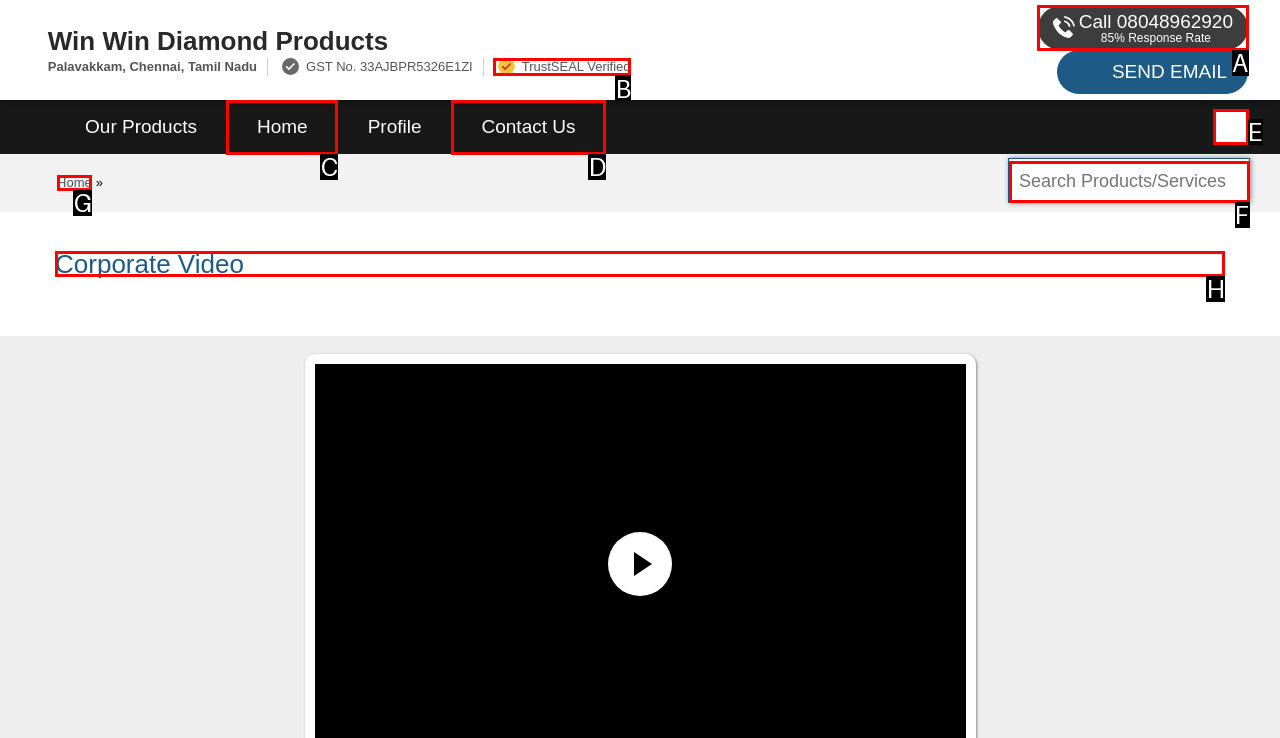Point out the HTML element I should click to achieve the following task: View the Corporate Video Provide the letter of the selected option from the choices.

H